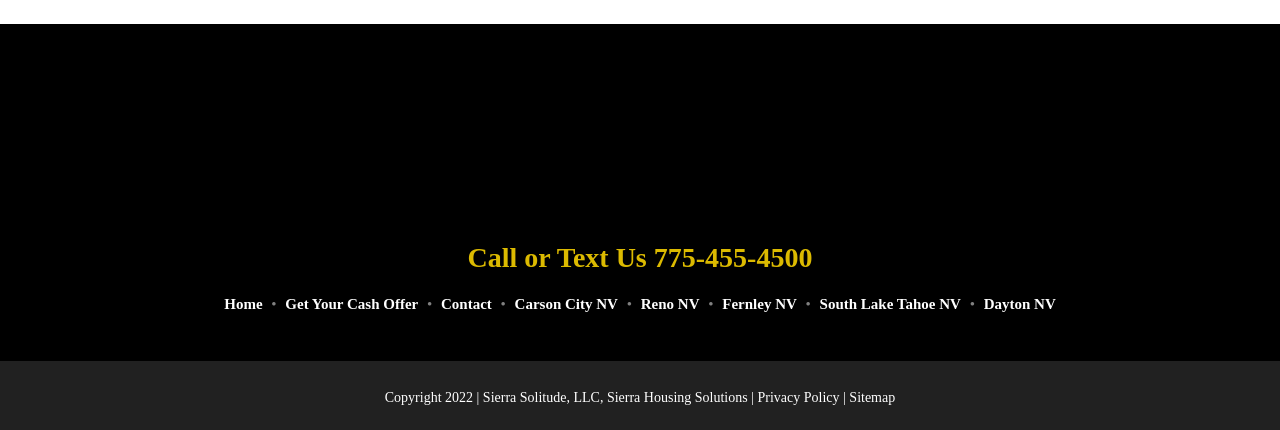What is the phone number? Look at the image and give a one-word or short phrase answer.

775-455-4500